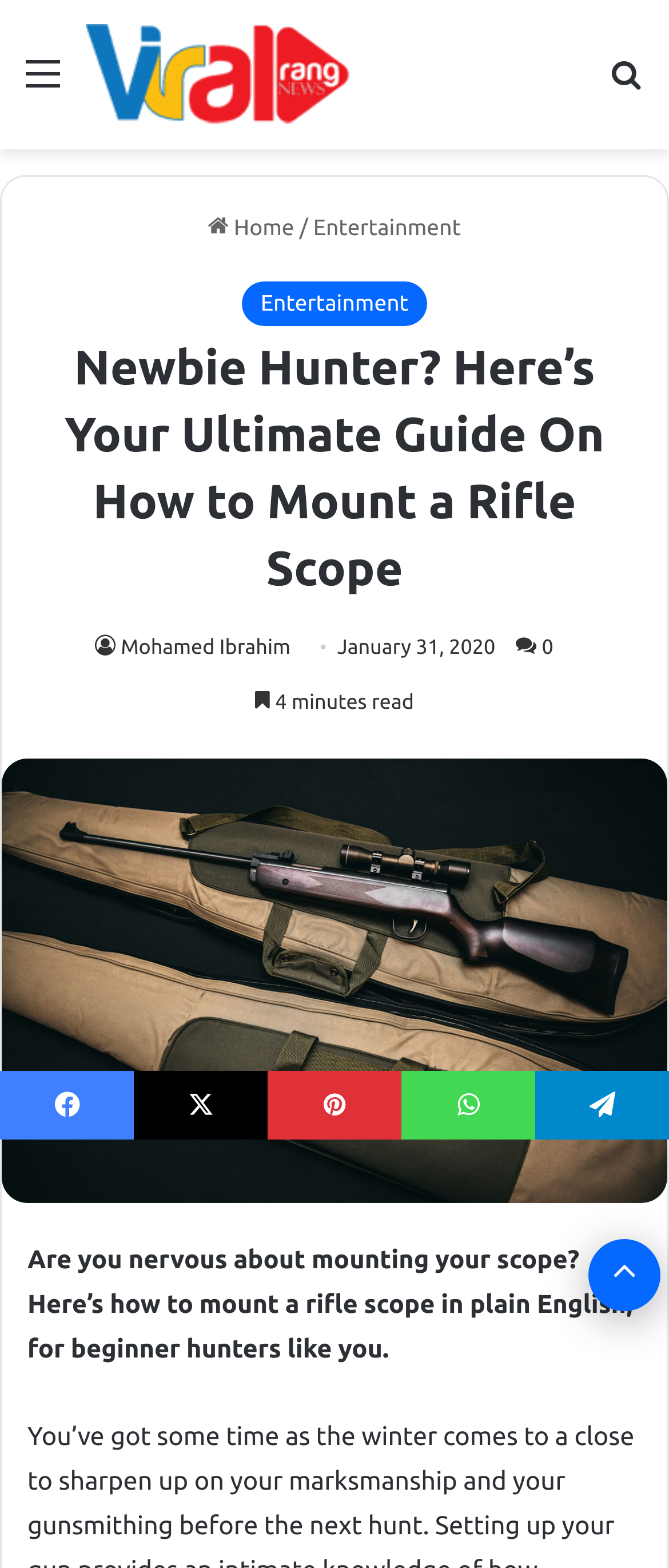Specify the bounding box coordinates of the region I need to click to perform the following instruction: "Click on the 'Menu' link". The coordinates must be four float numbers in the range of 0 to 1, i.e., [left, top, right, bottom].

[0.038, 0.031, 0.09, 0.08]